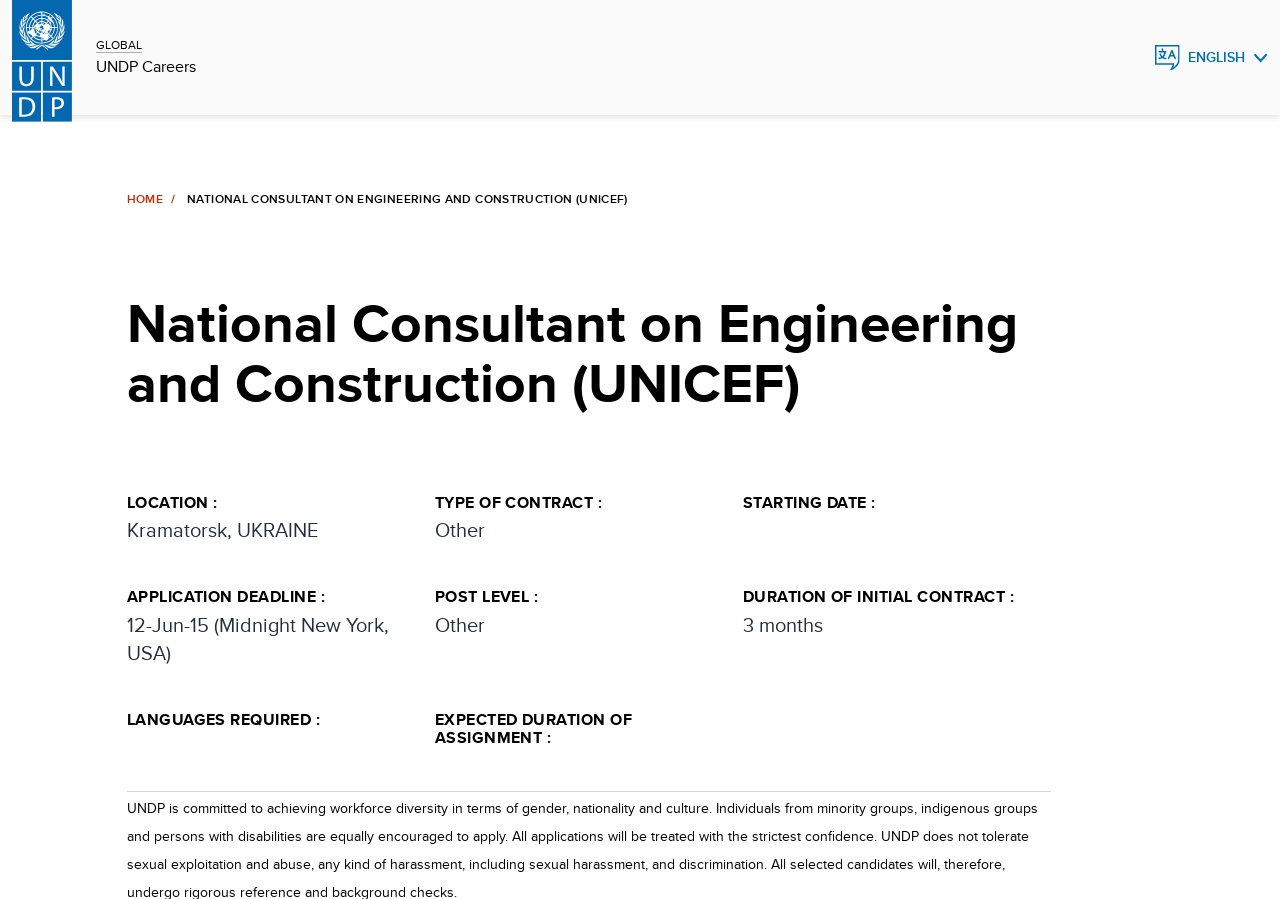Describe all visible elements and their arrangement on the webpage.

This webpage is a job posting page for a National Consultant on Engineering and Construction position at UNDP. At the top left corner, there is a UNDP logo, which is an image linked to the UNDP website. Next to the logo, there are three links: "GLOBAL", "UNDP Careers", and a language selection dropdown menu with options for English, Français, and Español.

Below the top navigation bar, there is a breadcrumbs navigation section that shows the path "Home > National Consultant on Engineering and Construction (UNICEF)". The main content of the page is divided into sections, each with a heading that describes the job details. These sections include "LOCATION", "TYPE OF CONTRACT", "STARTING DATE", "APPLICATION DEADLINE", "POST LEVEL", "DURATION OF INITIAL CONTRACT", "LANGUAGES REQUIRED", and "EXPECTED DURATION OF ASSIGNMENT". Each section has a corresponding static text that provides the specific details for the job posting.

The layout of the page is organized, with clear headings and concise text that makes it easy to scan and read. The use of headings and sections helps to break down the content into manageable chunks, making it easier to understand the job requirements and details.